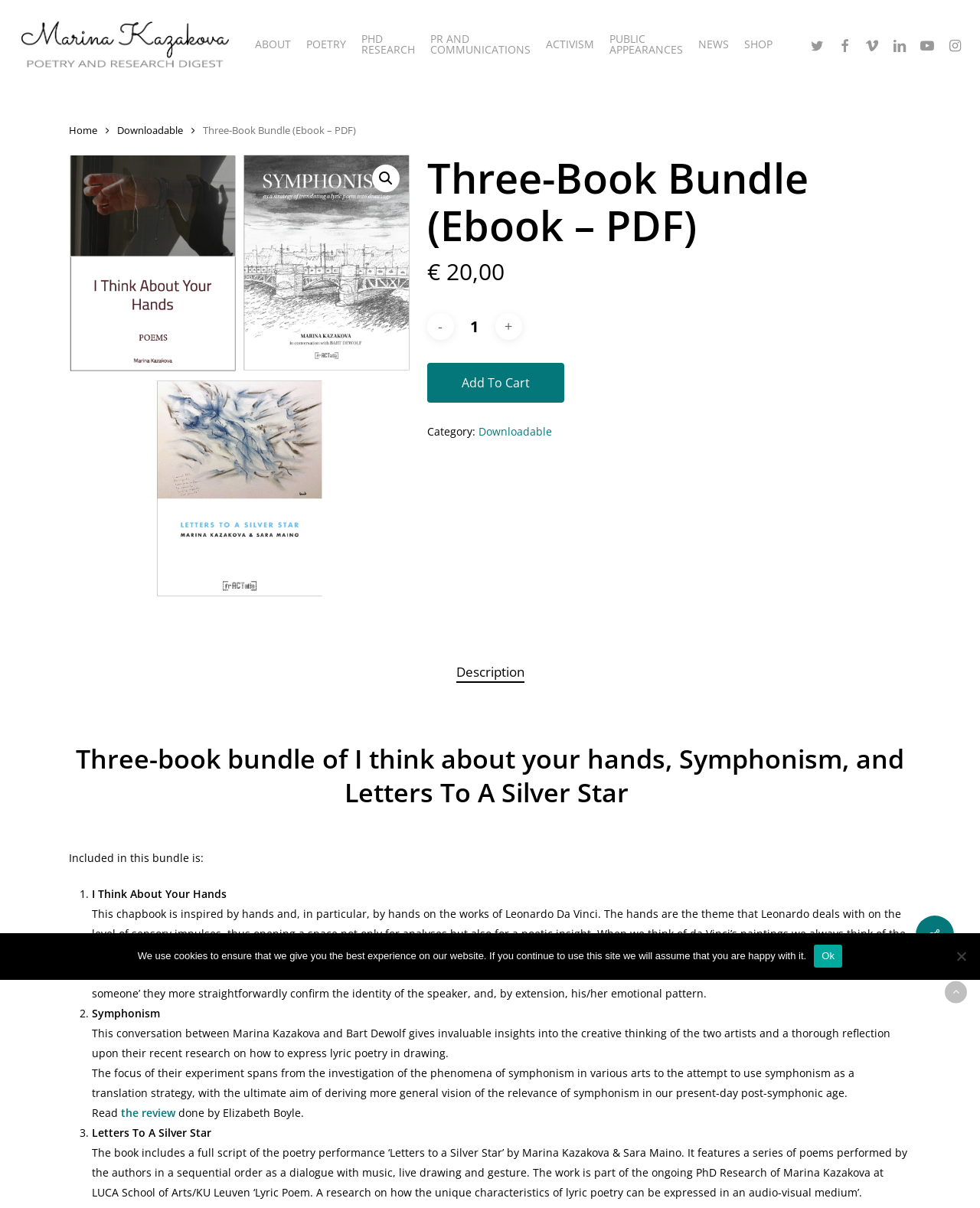What is the author's name?
Using the image as a reference, answer the question in detail.

The author's name is Marina Kazakova, which can be found in the link 'Marina Kazakova' at the top of the webpage, and also in the image 'Marina Kazakova' next to it.